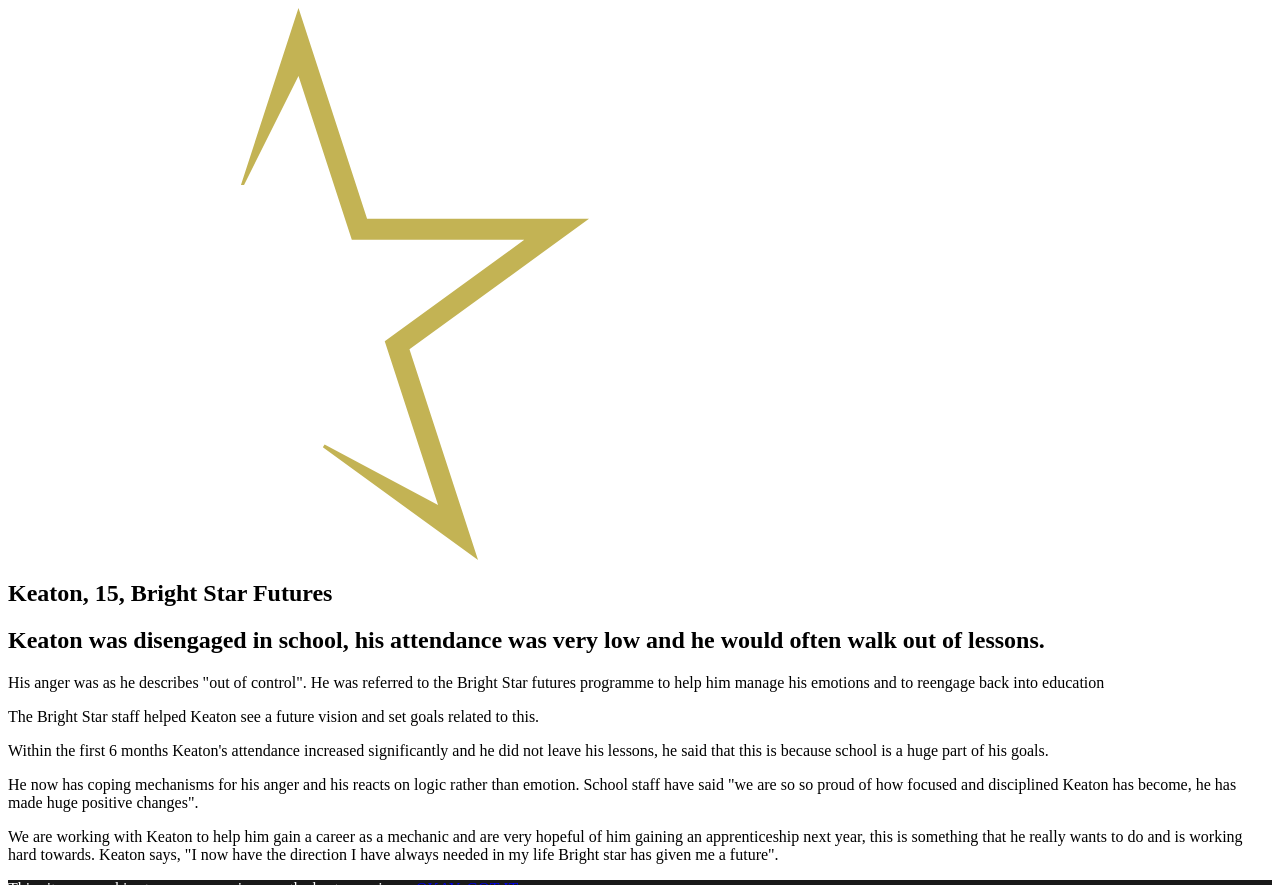Using the information shown in the image, answer the question with as much detail as possible: What is Keaton's desired career?

The answer can be found in the last paragraph which states 'We are working with Keaton to help him gain a career as a mechanic and are very hopeful of him gaining an apprenticeship next year, this is something that he really wants to do and is working hard towards.' The desired career of Keaton is mentioned as a mechanic.